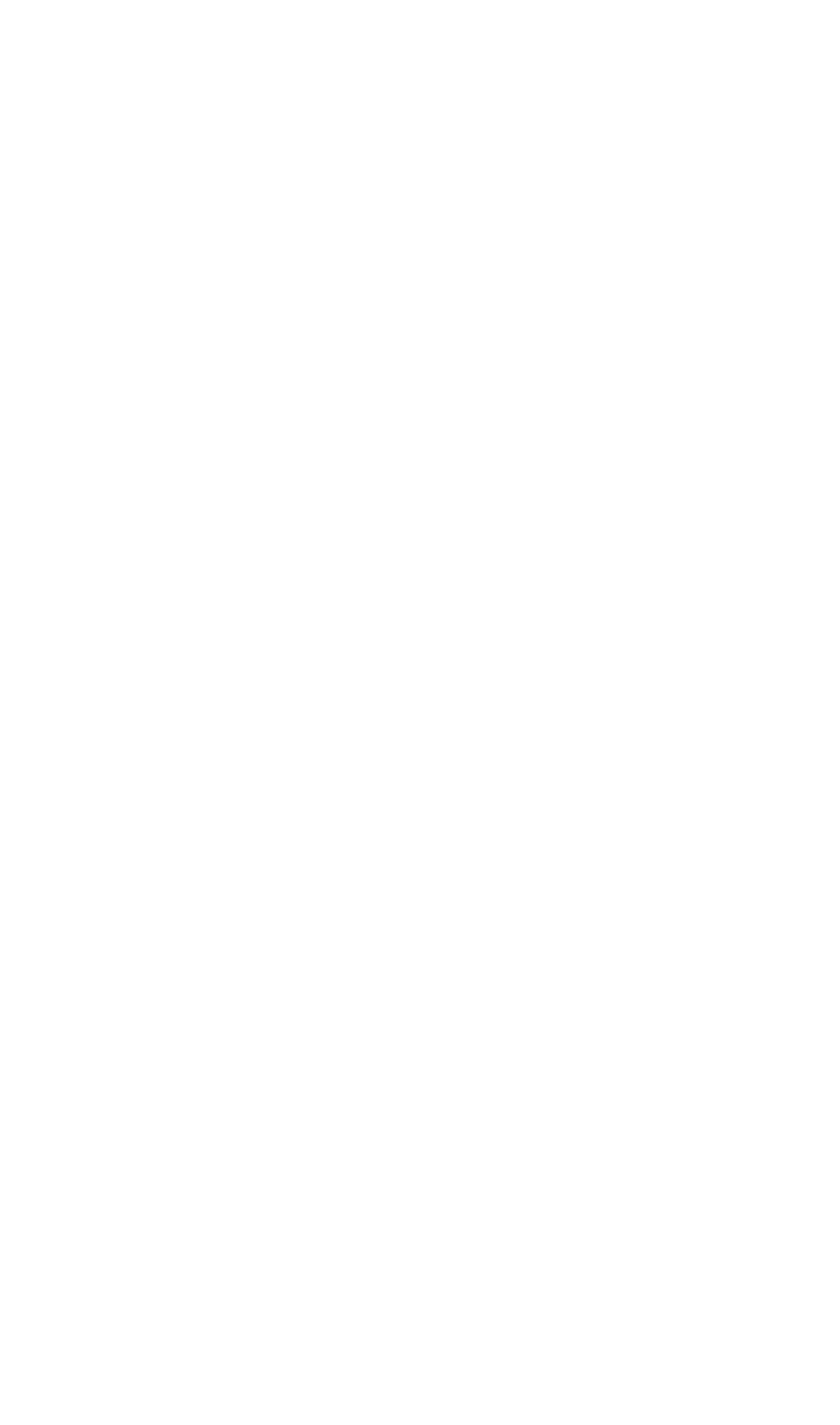Provide a brief response to the question below using one word or phrase:
How many reviewers are shown on this page?

3